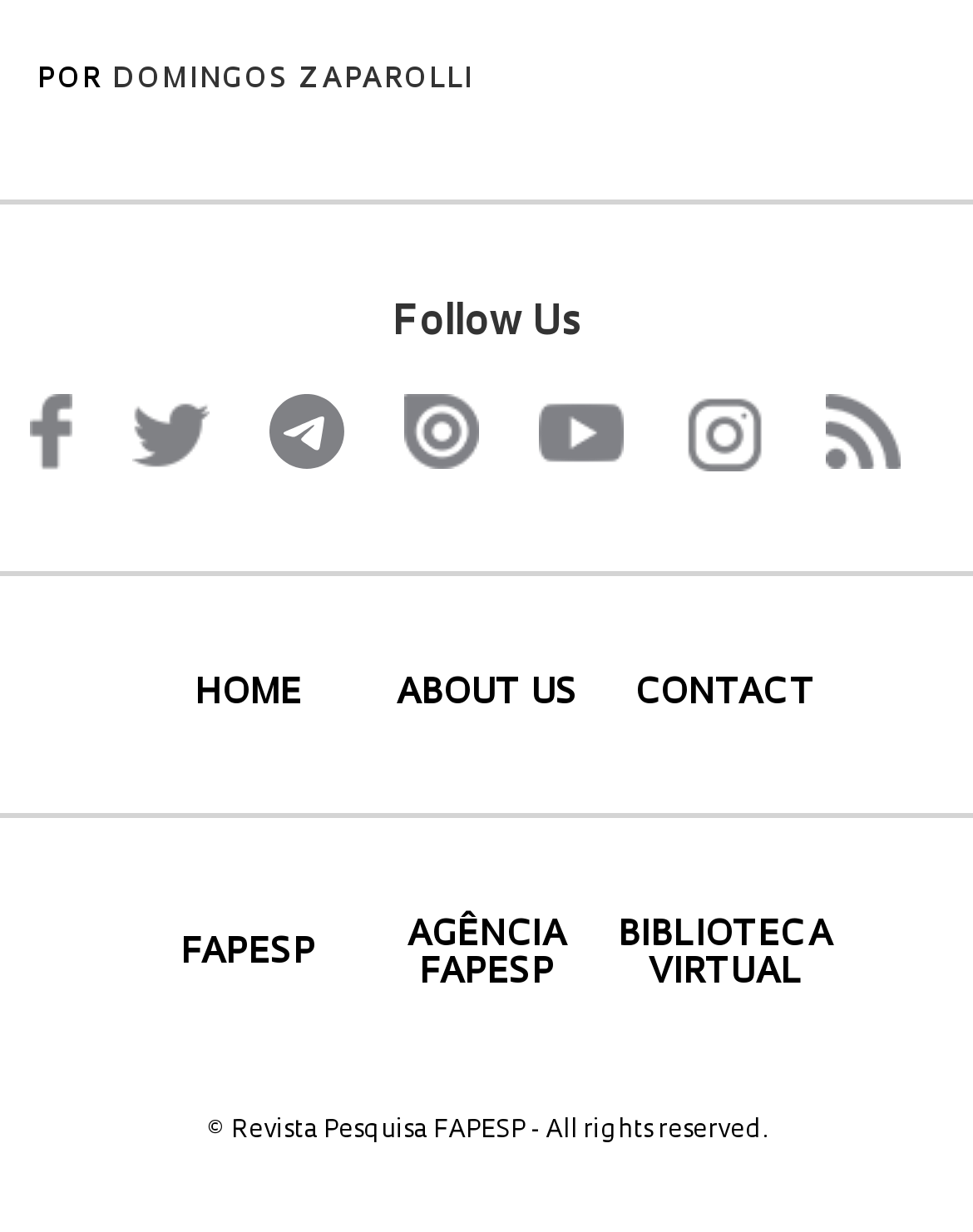Using the details in the image, give a detailed response to the question below:
How many columns are there in the footer section?

I analyzed the footer section of the webpage and found that it is divided into three columns, each containing a set of links.